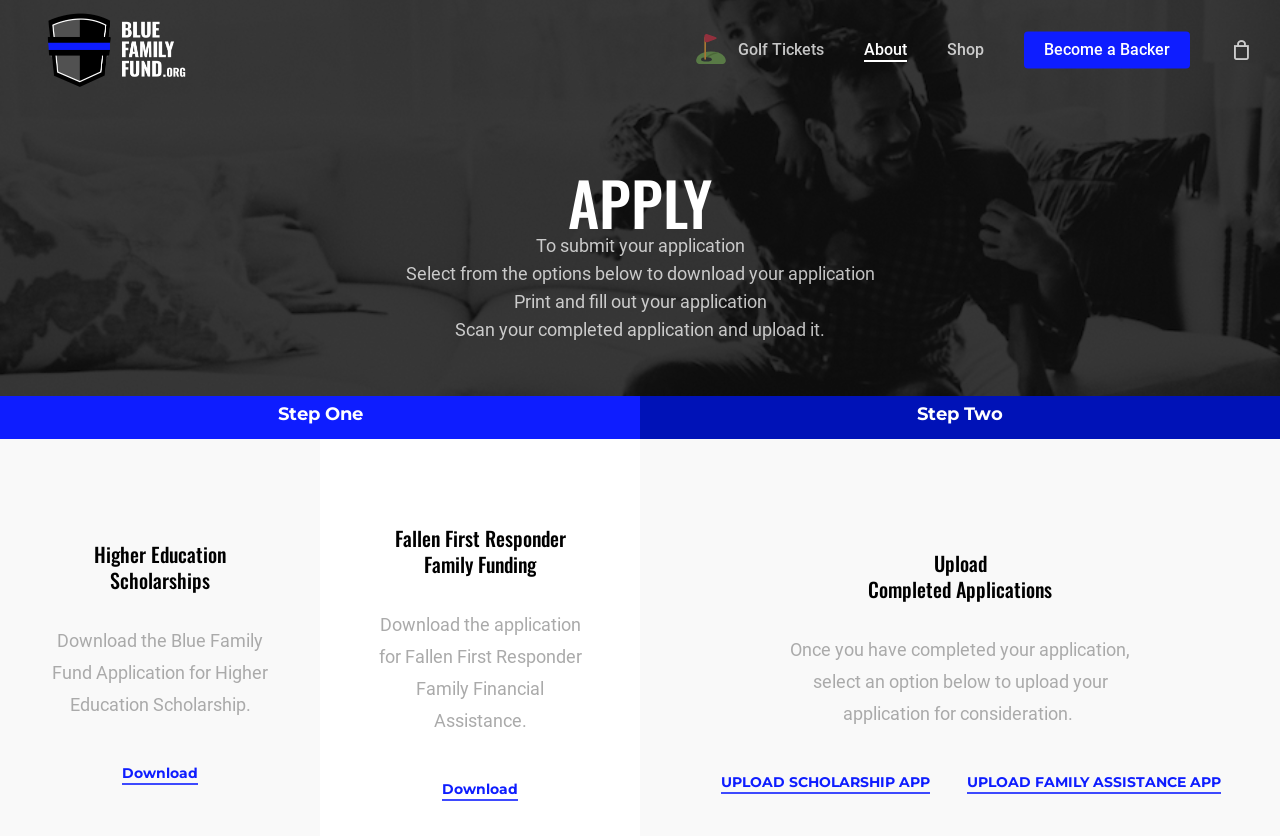Please find the bounding box coordinates of the element that must be clicked to perform the given instruction: "View the 'About' page". The coordinates should be four float numbers from 0 to 1, i.e., [left, top, right, bottom].

[0.675, 0.05, 0.709, 0.069]